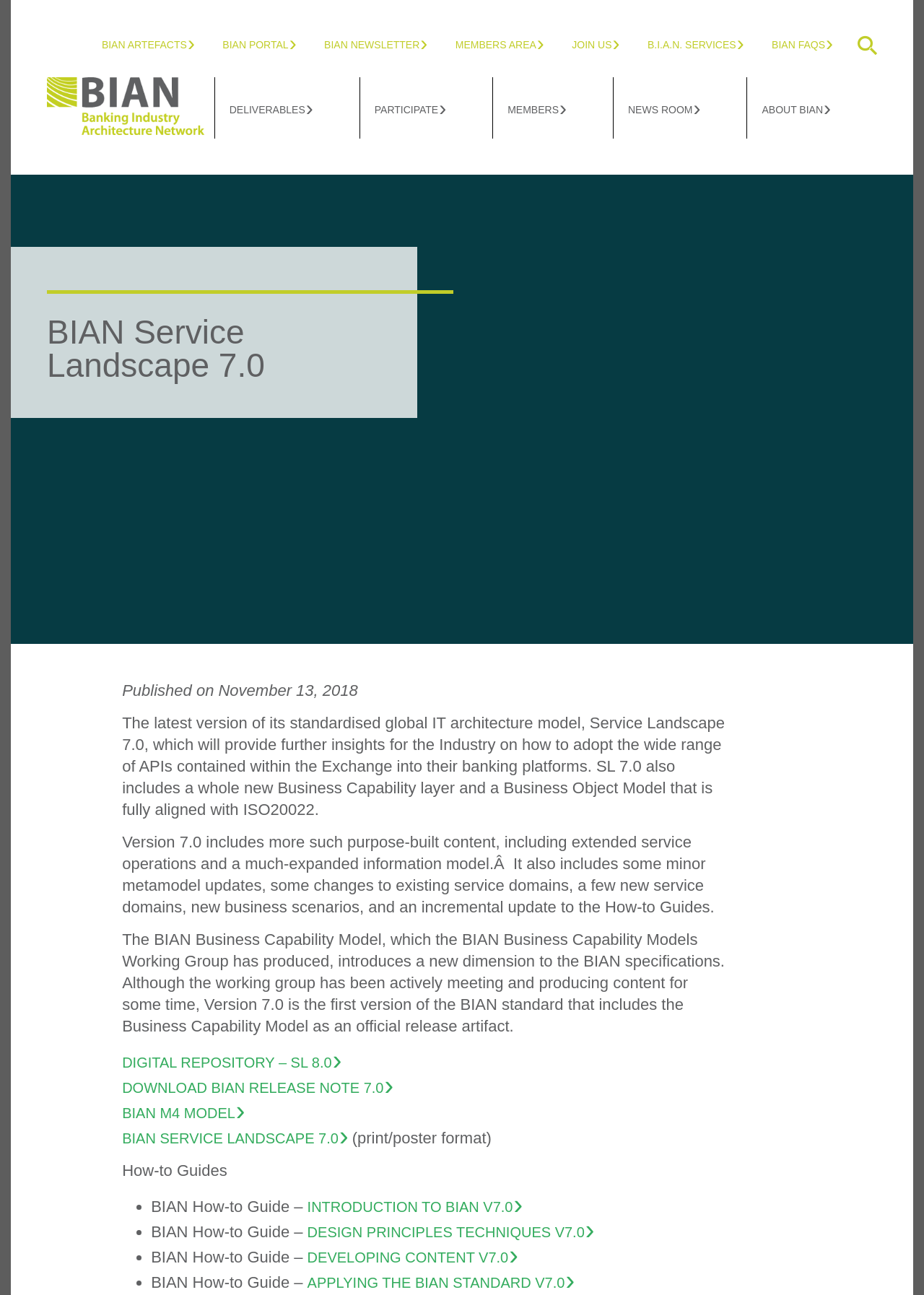Locate the coordinates of the bounding box for the clickable region that fulfills this instruction: "View the 'Pix: The Twilight Sad at The Crepe Place in Santa Cruz' article".

None